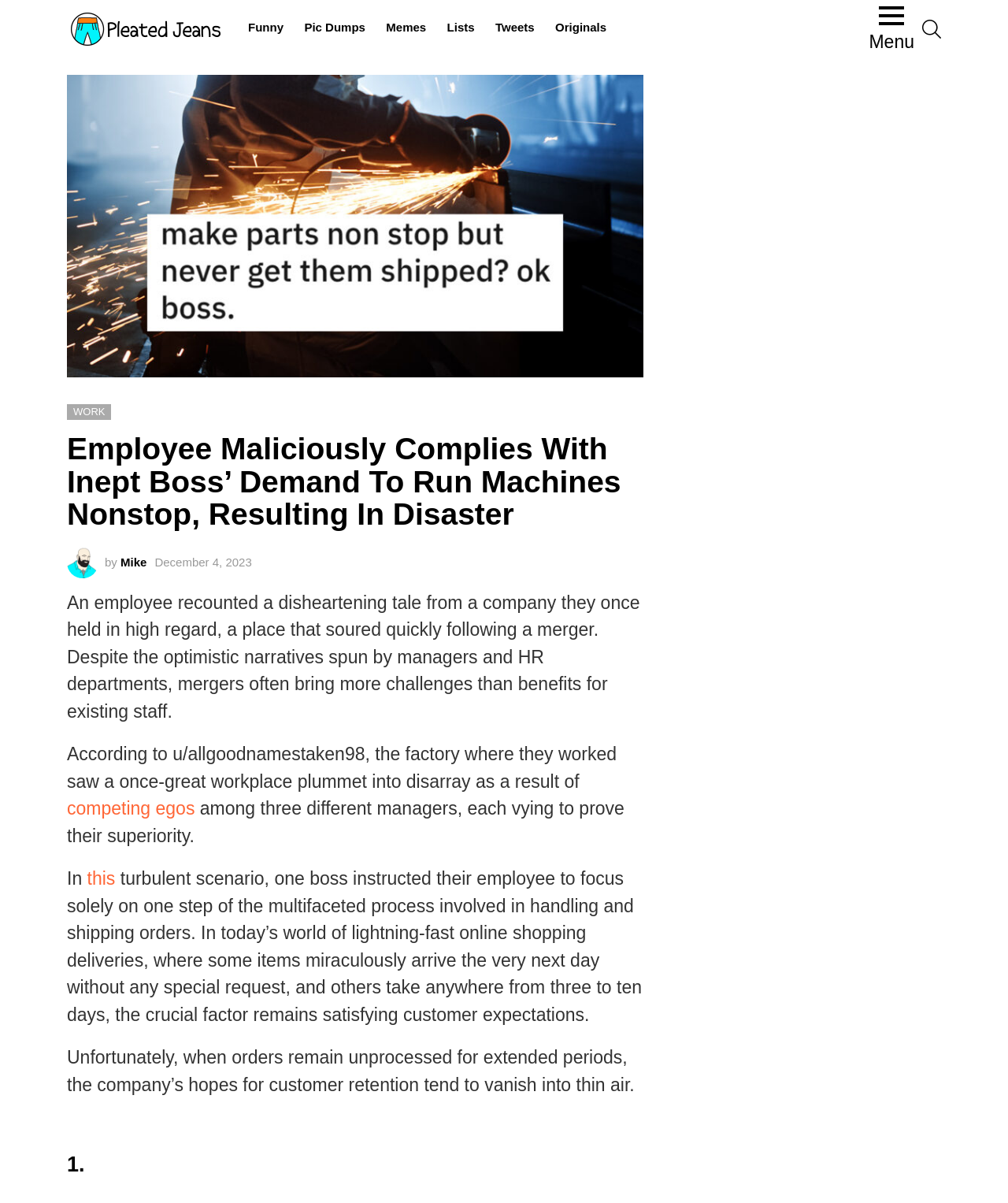Determine the bounding box coordinates for the element that should be clicked to follow this instruction: "Search for something". The coordinates should be given as four float numbers between 0 and 1, in the format [left, top, right, bottom].

[0.915, 0.011, 0.934, 0.037]